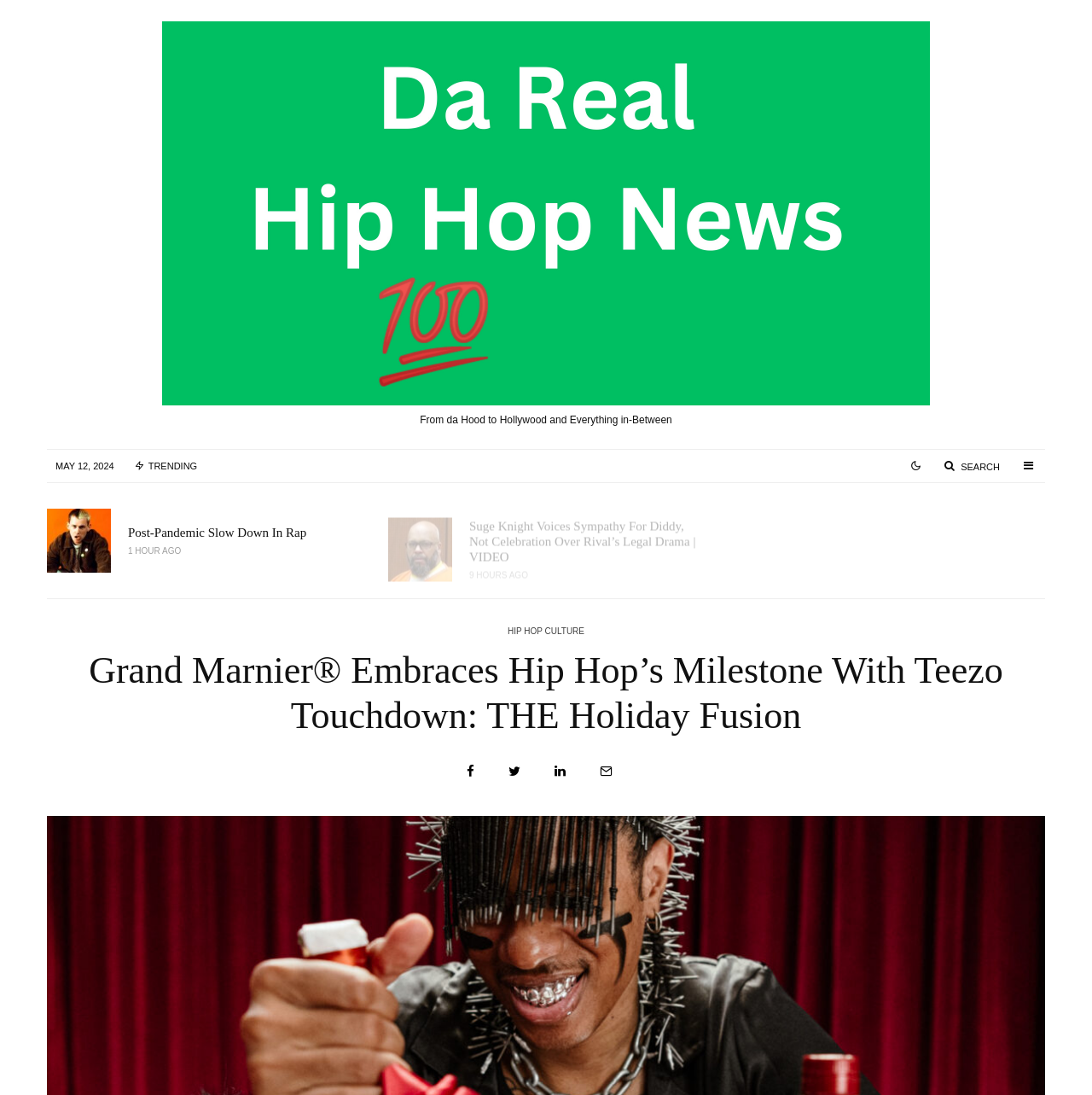Given the description of a UI element: "Manali", identify the bounding box coordinates of the matching element in the webpage screenshot.

None